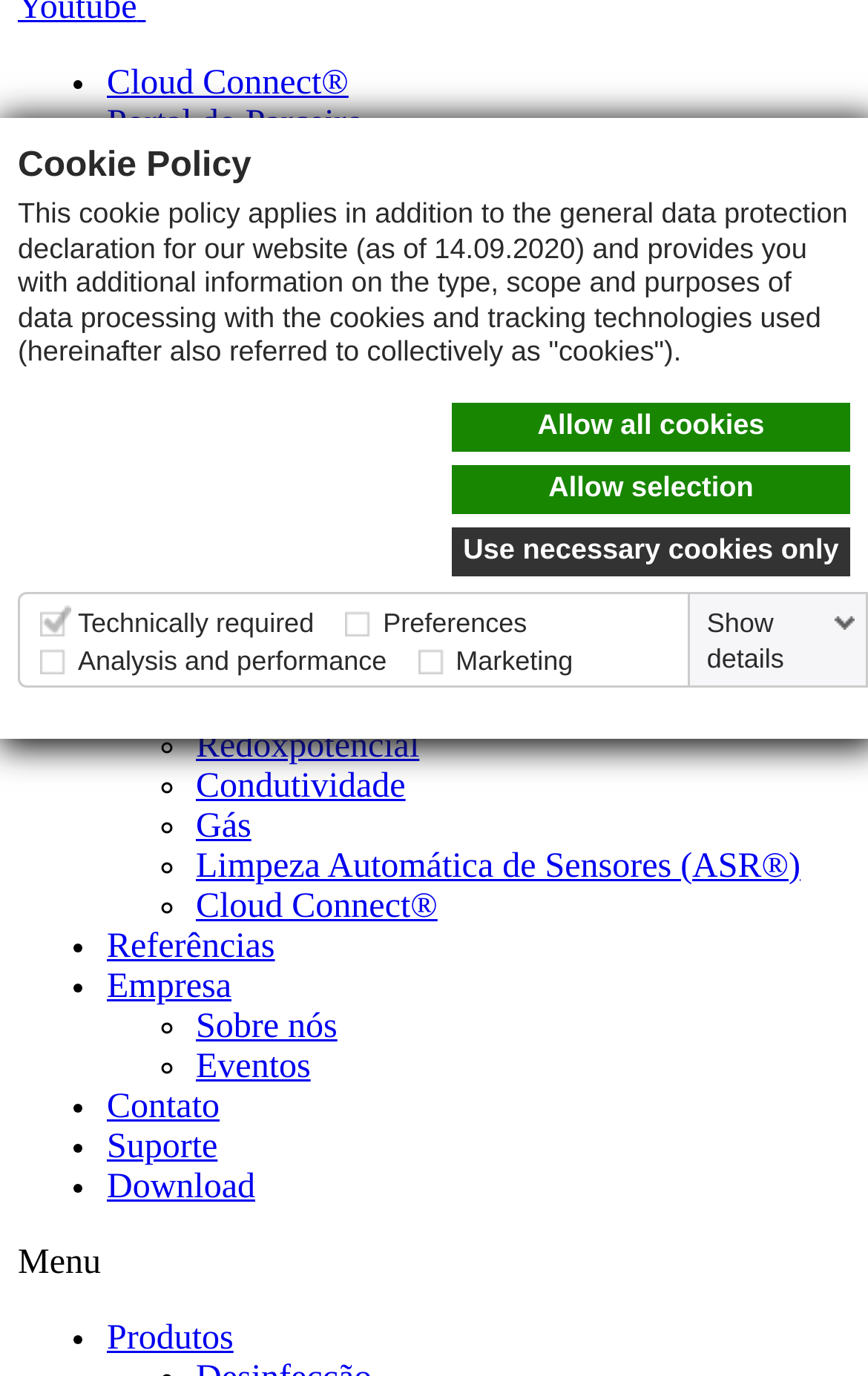Provide the bounding box coordinates for the UI element that is described by this text: "Portal do Parceiro". The coordinates should be in the form of four float numbers between 0 and 1: [left, top, right, bottom].

[0.123, 0.076, 0.419, 0.104]